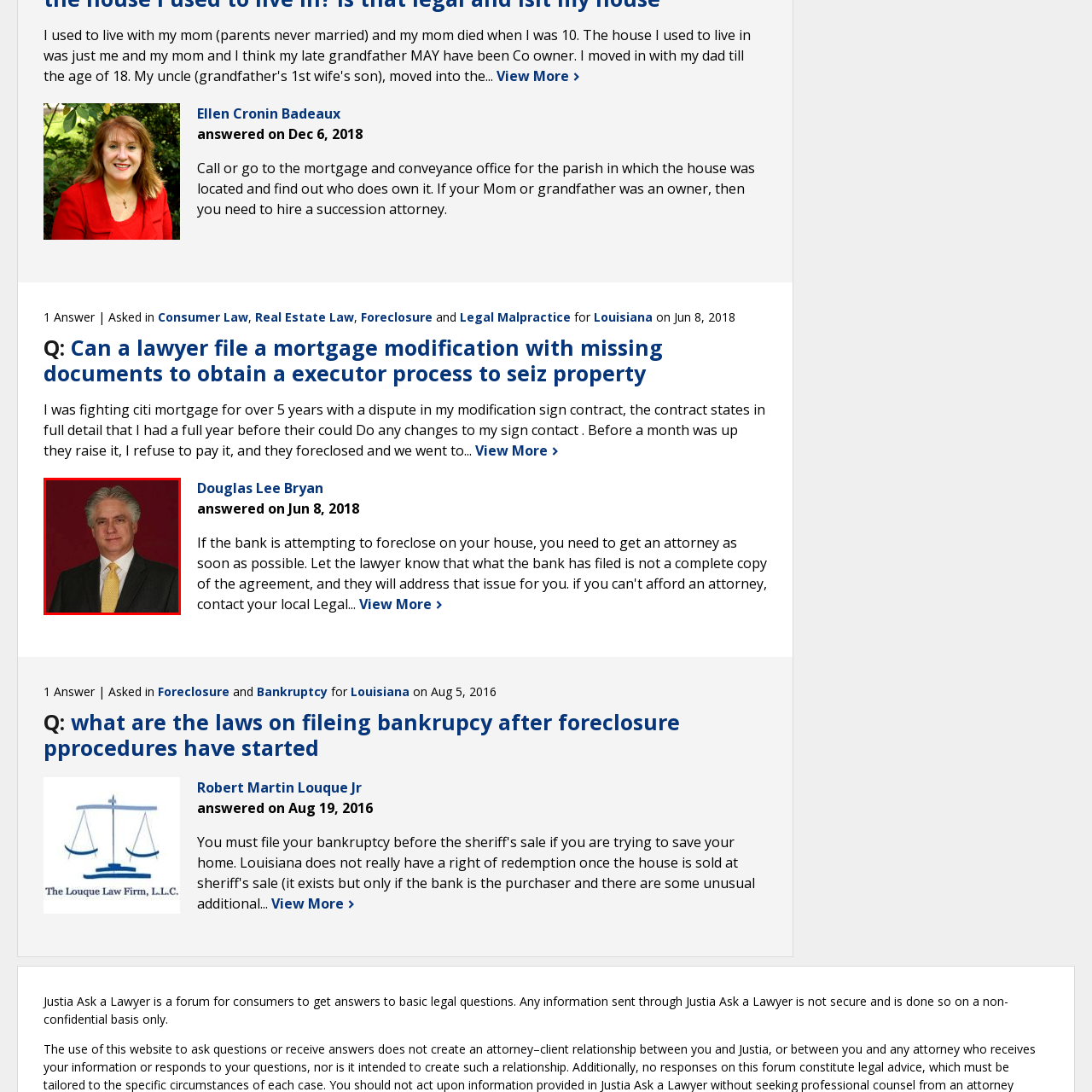Detail the scene within the red-bordered box in the image, including all relevant features and actions.

The image features a professional portrait of a man, likely a lawyer, exuding confidence and approachability. He has medium-length, silver hair styled neatly and is dressed in a tailored black suit with a crisp white shirt and a bright yellow tie, which adds a touch of warmth to his formal attire. The background is a rich, deep red, providing a strong contrast that highlights his features and attire. This image is associated with Douglas Lee Bryan, who is noted for providing legal advice and answers in a forum dedicated to consumer legal inquiries. Bryan's expertise seems to pertain to areas such as foreclosure and bankruptcy, indicating his role as a trusted legal resource for those seeking assistance.